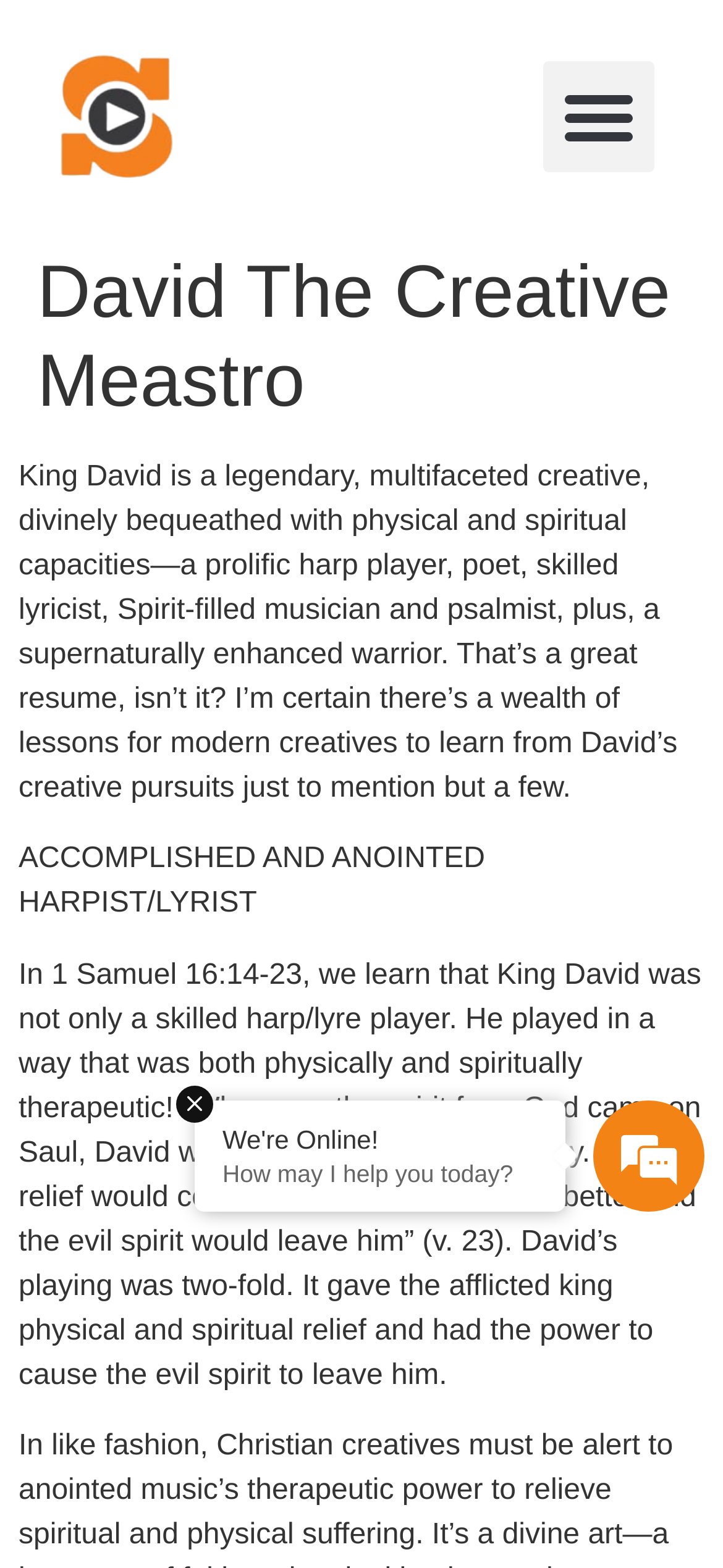What is King David known for?
From the details in the image, answer the question comprehensively.

Based on the webpage, King David is described as a multifaceted creative with physical and spiritual capacities. The webpage highlights his skills as a harp player, poet, and lyricist, among other things.